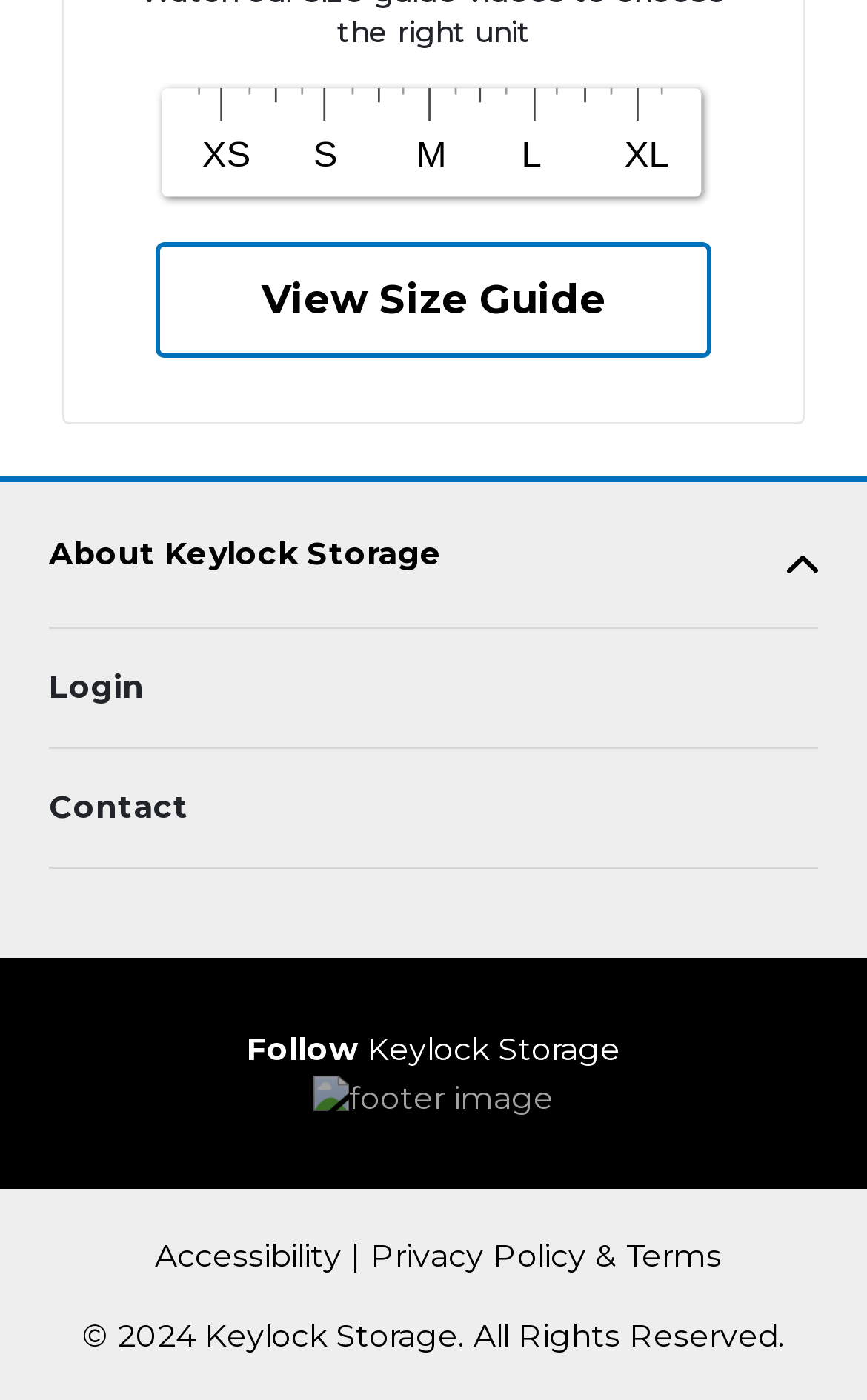Identify the bounding box coordinates necessary to click and complete the given instruction: "View Size Guide".

[0.179, 0.173, 0.821, 0.256]